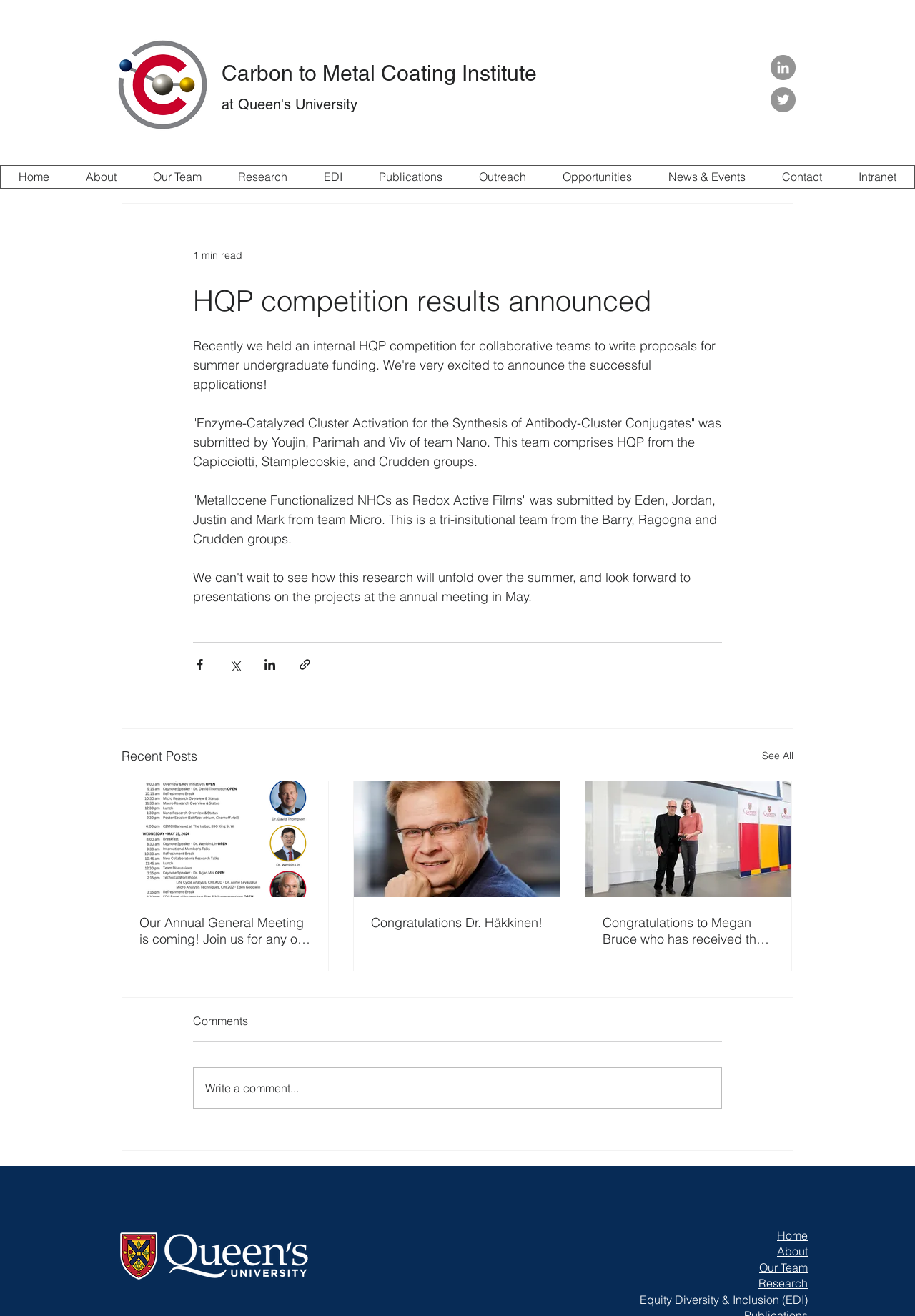Determine the bounding box for the UI element described here: "aria-label="C2MCI Twitter"".

[0.842, 0.066, 0.87, 0.085]